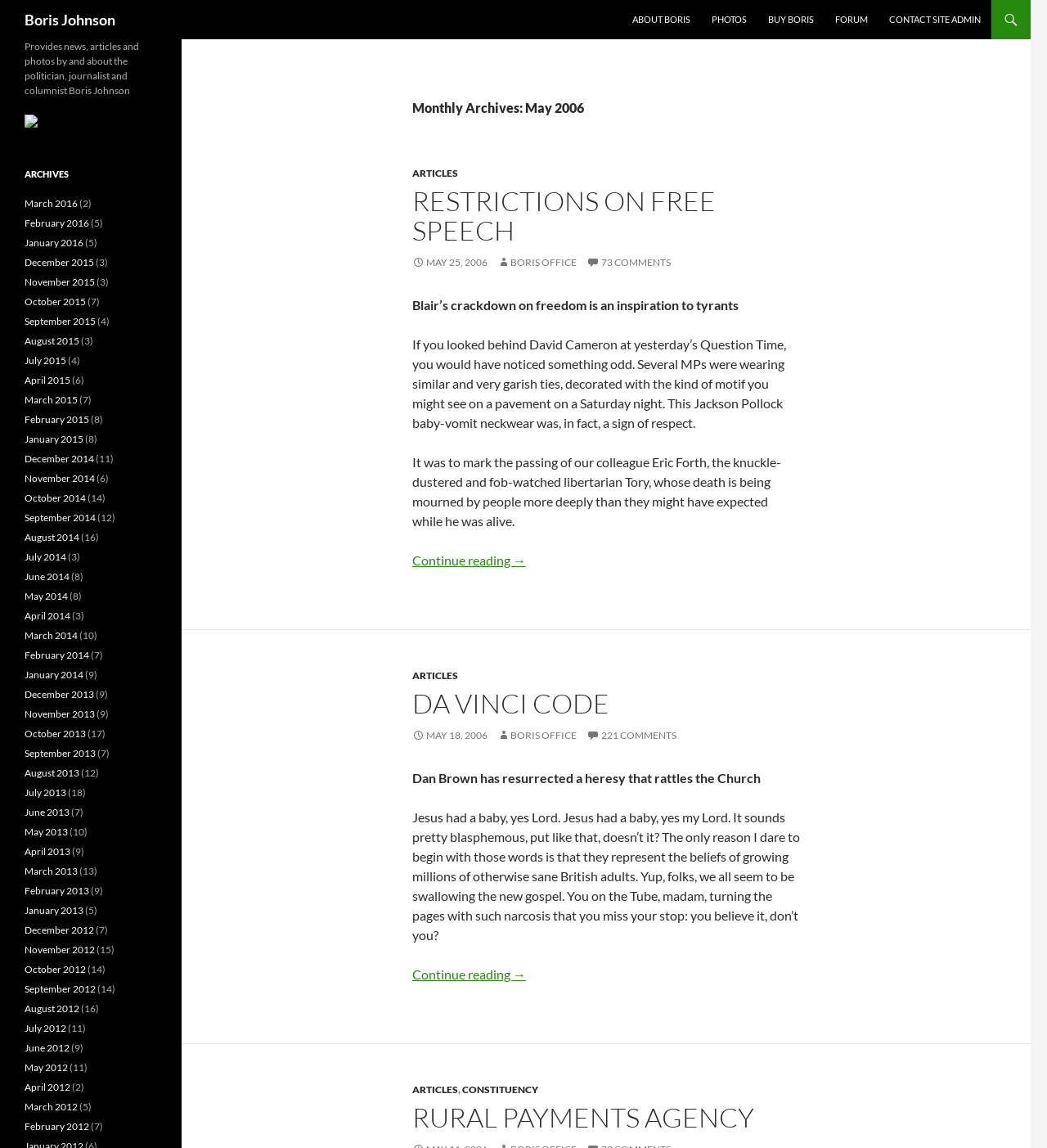Please give the bounding box coordinates of the area that should be clicked to fulfill the following instruction: "Click on the 'Zillow' link". The coordinates should be in the format of four float numbers from 0 to 1, i.e., [left, top, right, bottom].

None